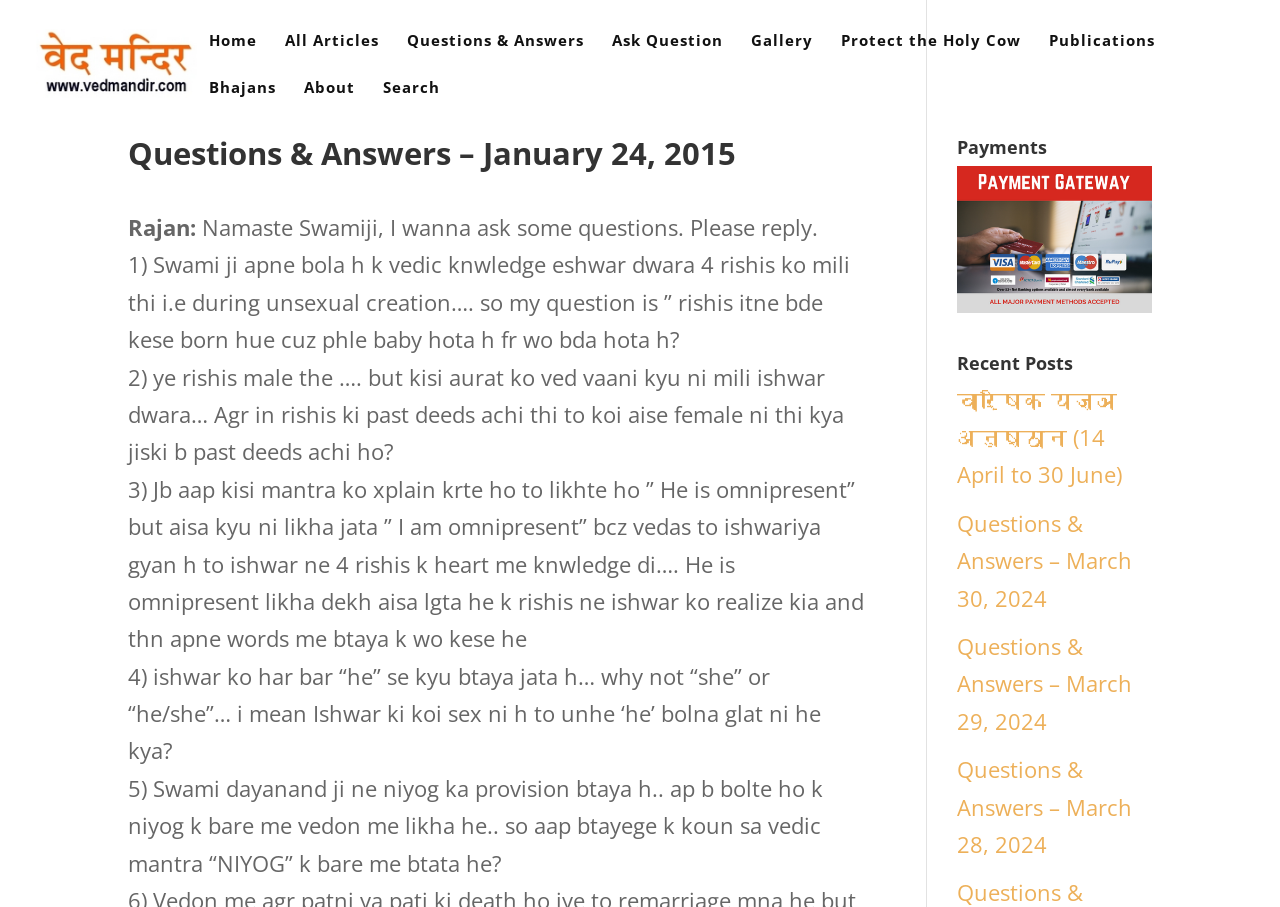Determine the bounding box coordinates of the clickable region to carry out the instruction: "Click the ABOUT link".

None